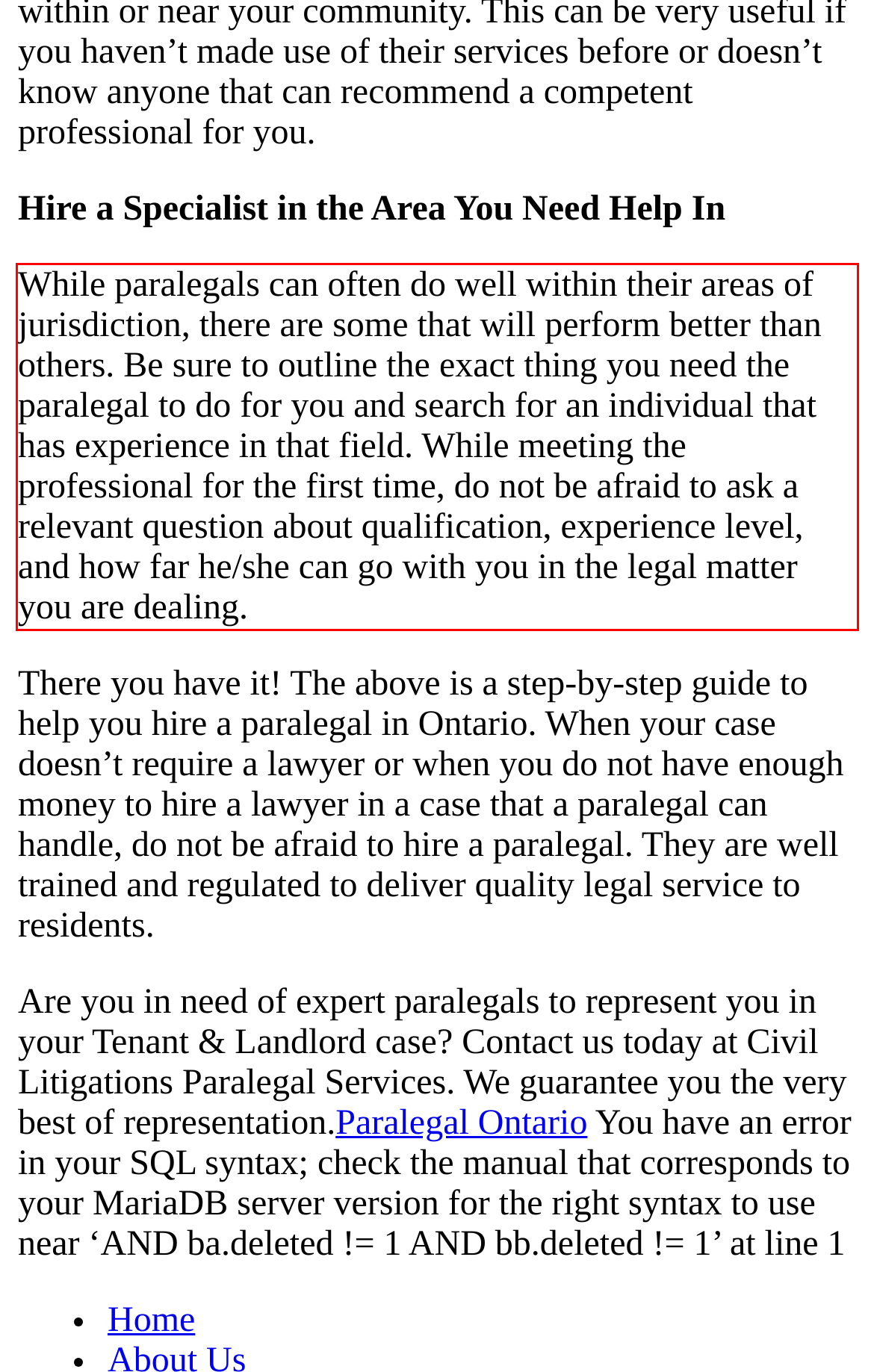From the provided screenshot, extract the text content that is enclosed within the red bounding box.

While paralegals can often do well within their areas of jurisdiction, there are some that will perform better than others. Be sure to outline the exact thing you need the paralegal to do for you and search for an individual that has experience in that field. While meeting the professional for the first time, do not be afraid to ask a relevant question about qualification, experience level, and how far he/she can go with you in the legal matter you are dealing.